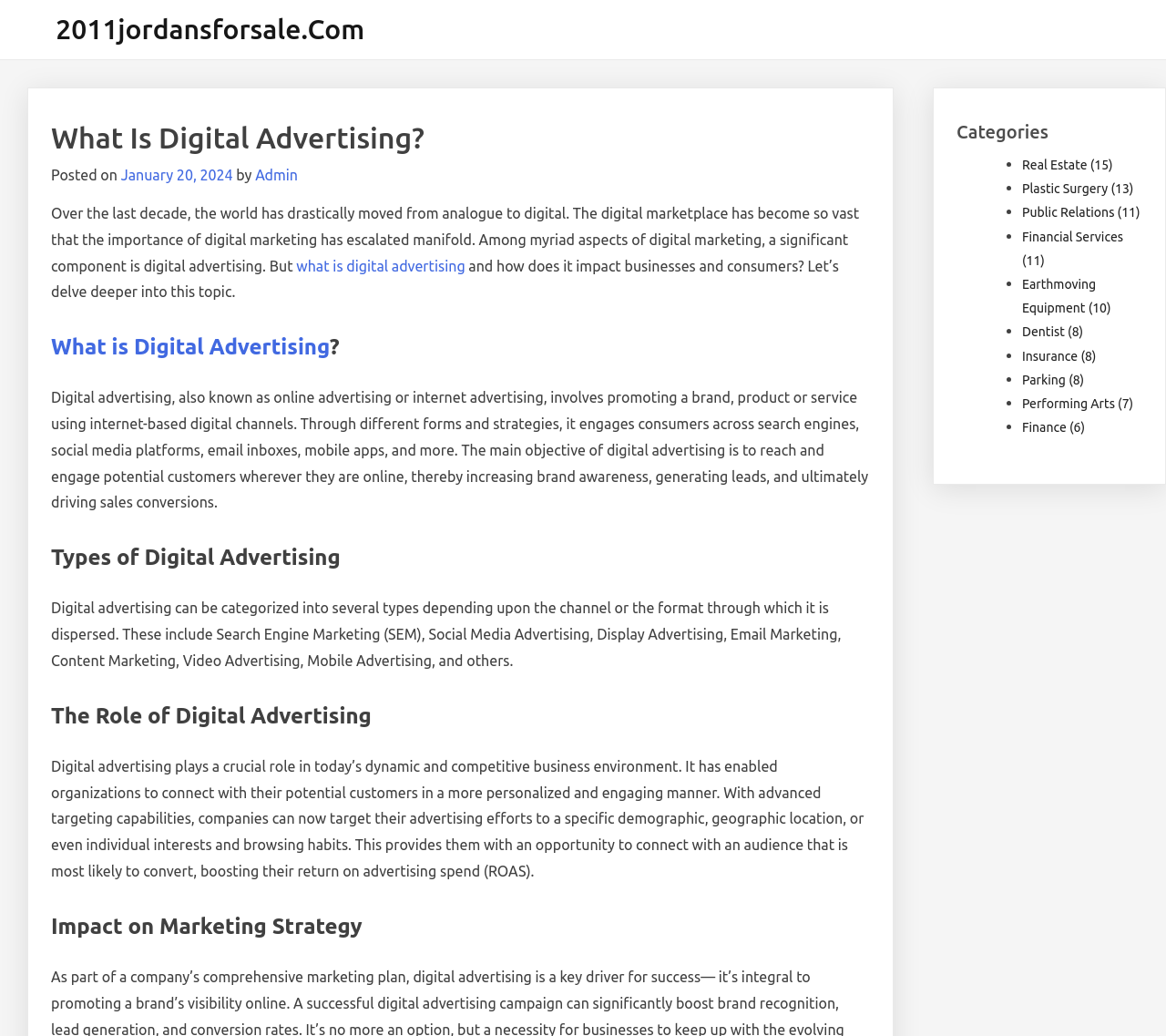Use a single word or phrase to answer the question:
Who is the author of the article?

Admin